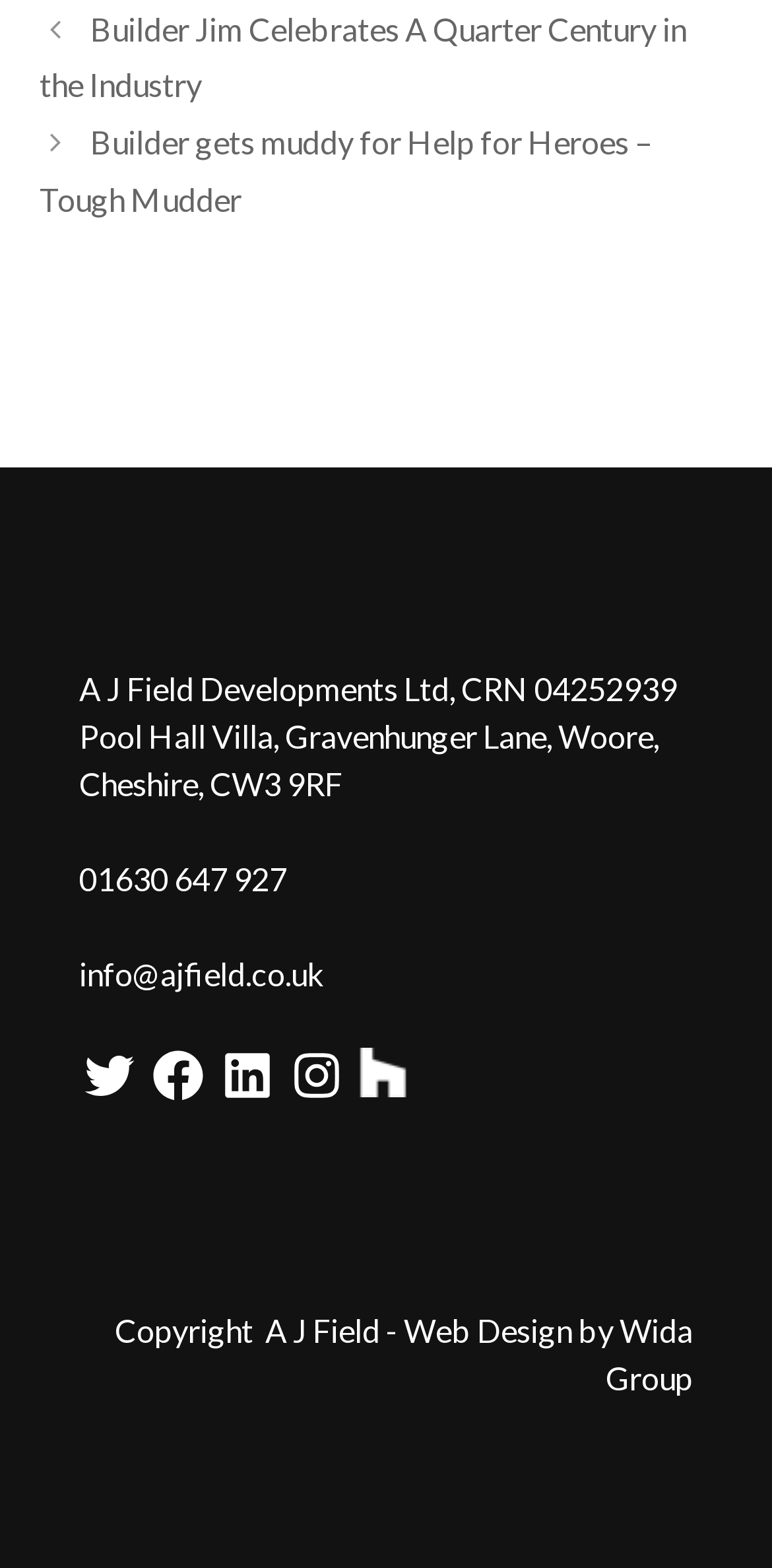Locate the bounding box coordinates of the area where you should click to accomplish the instruction: "Call the phone number".

[0.103, 0.548, 0.372, 0.572]